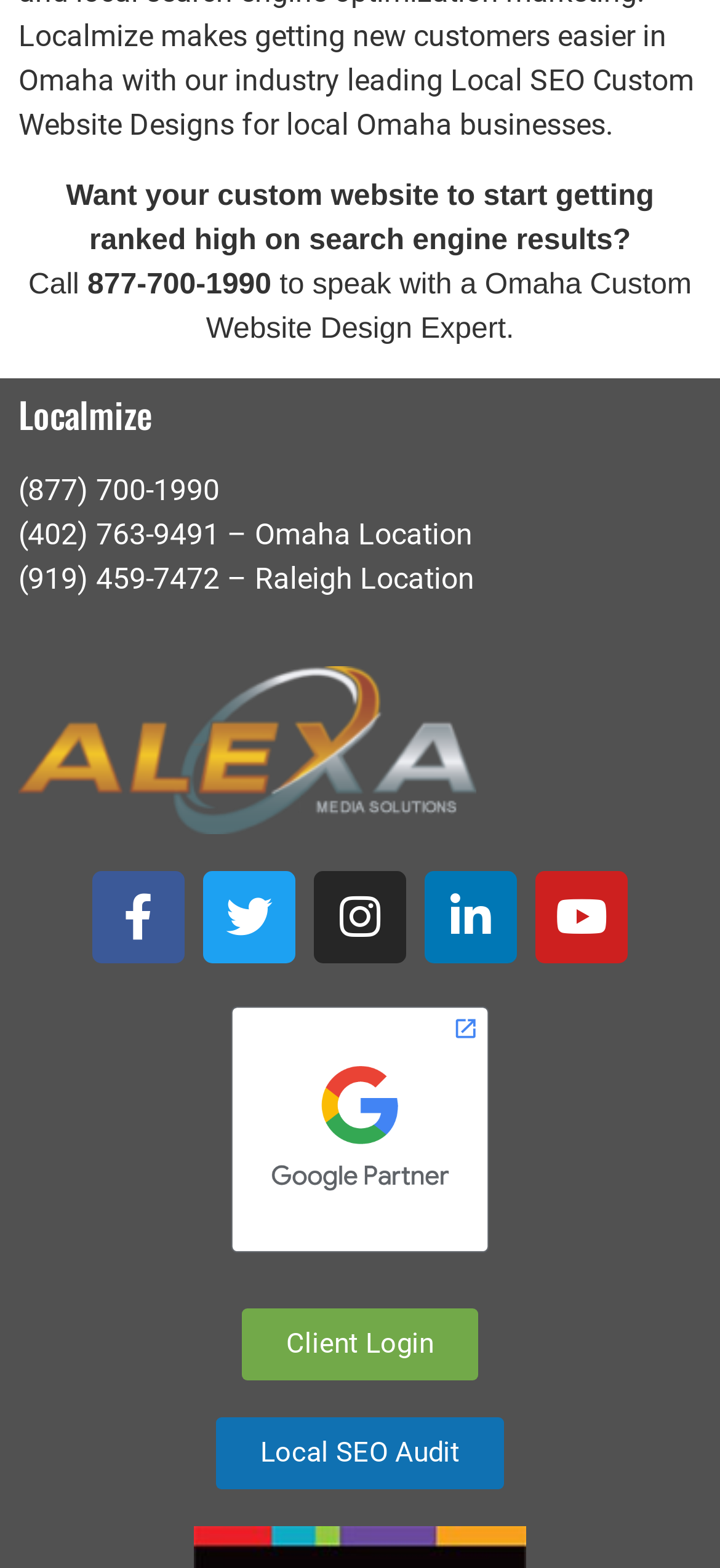Please locate the bounding box coordinates for the element that should be clicked to achieve the following instruction: "Call the Omaha Custom Website Design Expert". Ensure the coordinates are given as four float numbers between 0 and 1, i.e., [left, top, right, bottom].

[0.121, 0.171, 0.377, 0.191]